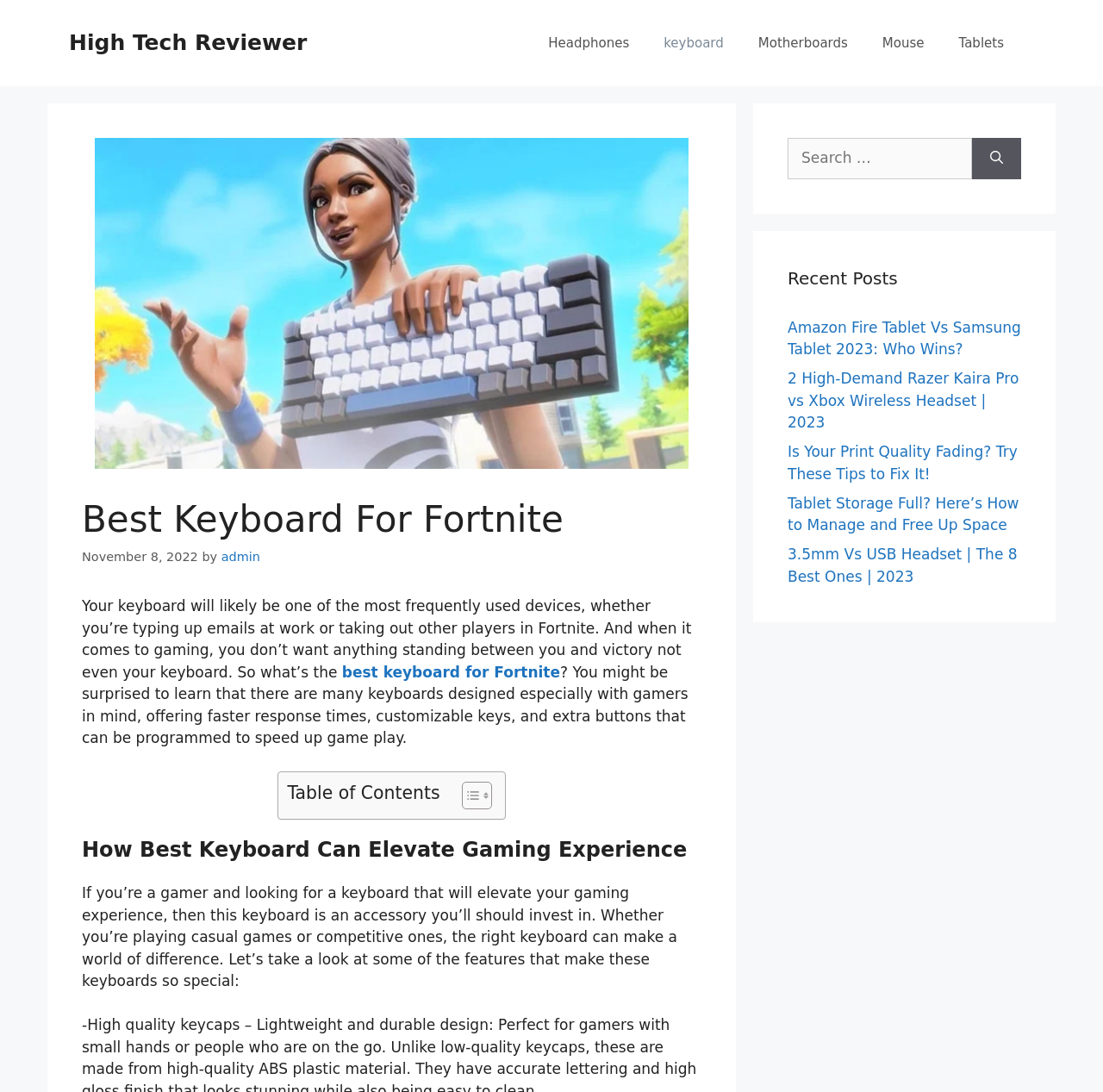Give a one-word or short-phrase answer to the following question: 
What is the author of the article?

admin